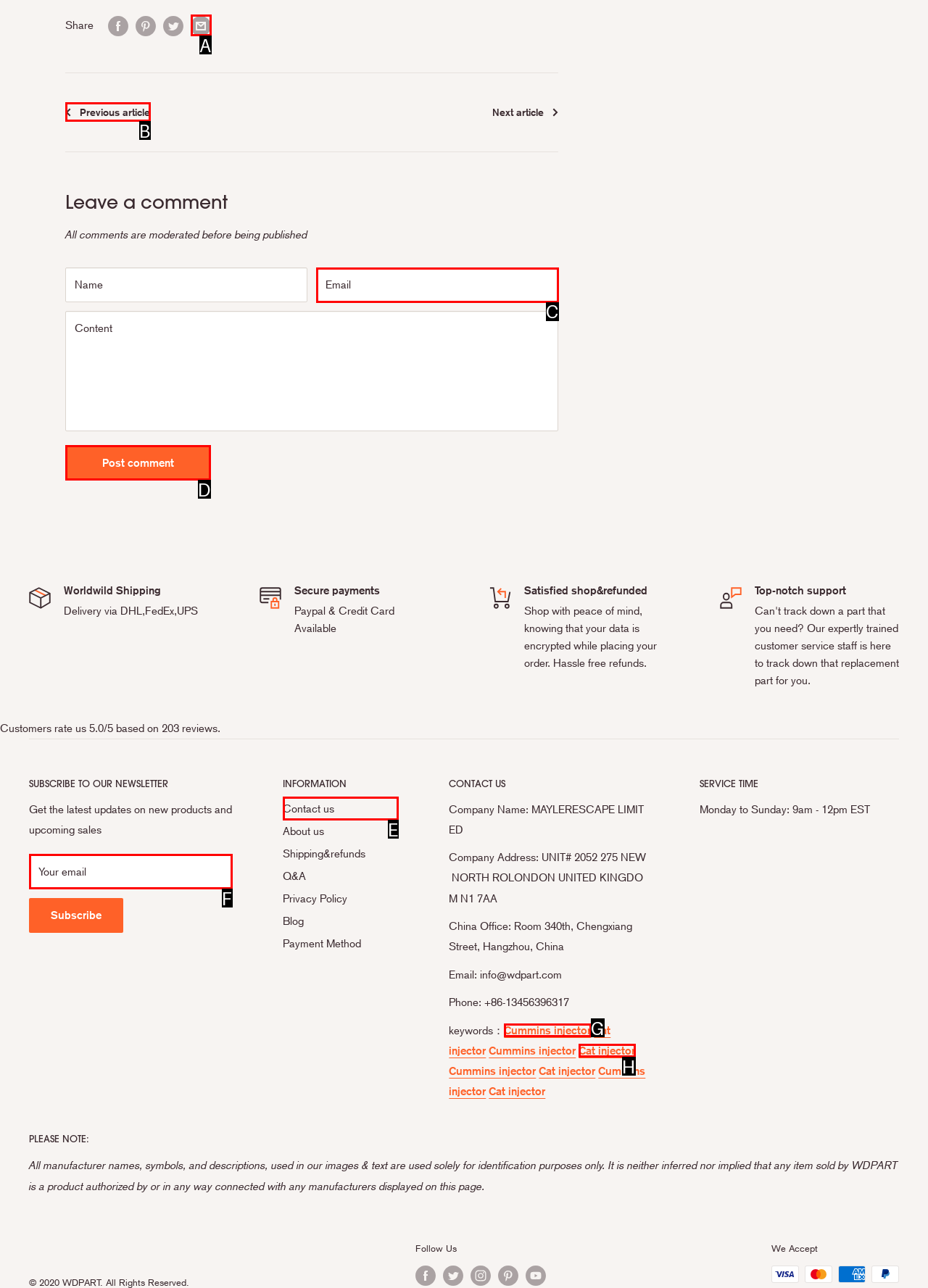What letter corresponds to the UI element to complete this task: Contact us
Answer directly with the letter.

E